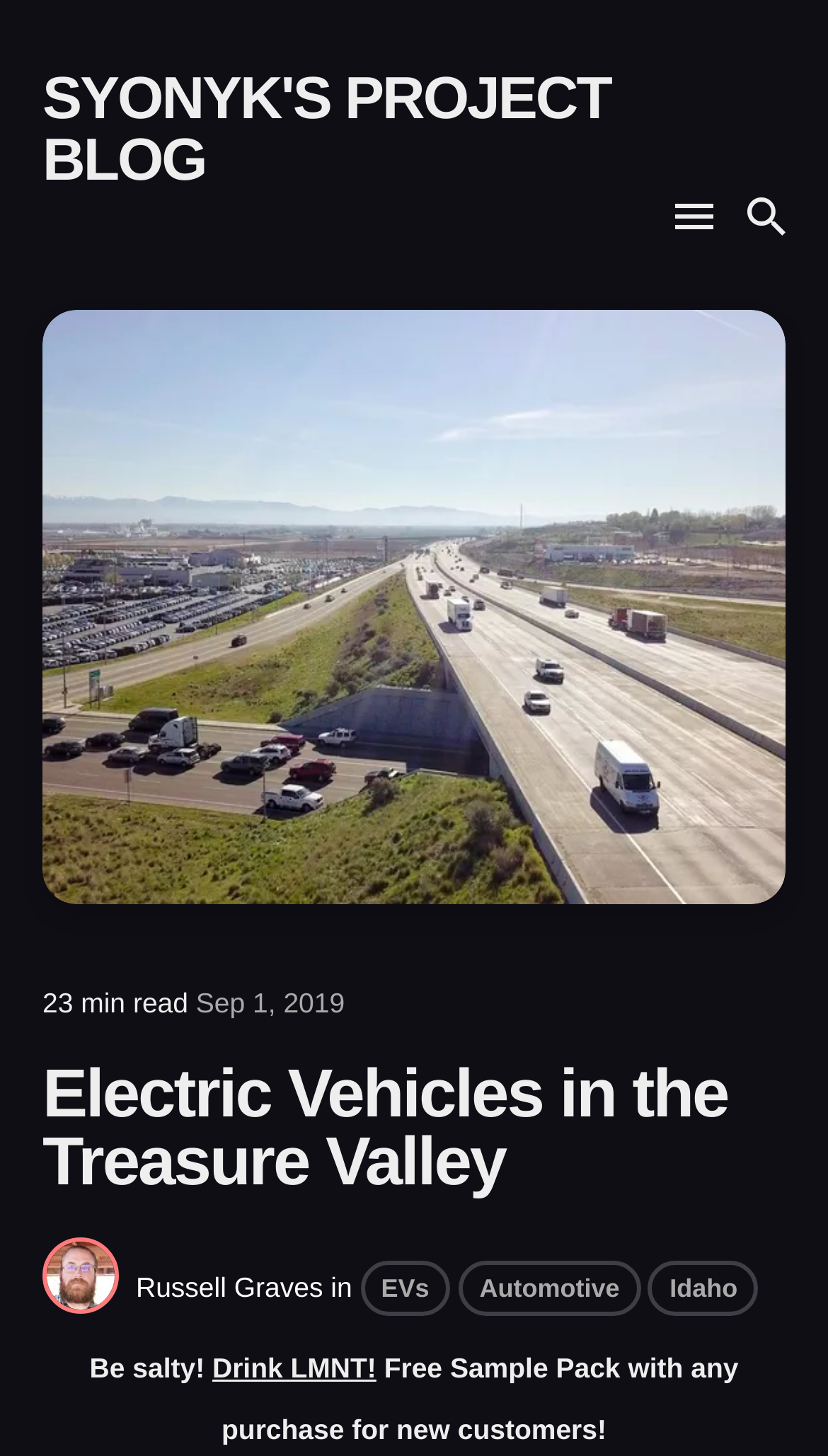Please find the bounding box for the following UI element description. Provide the coordinates in (top-left x, top-left y, bottom-right x, bottom-right y) format, with values between 0 and 1: Syonyk's Project Blog

[0.051, 0.045, 0.737, 0.132]